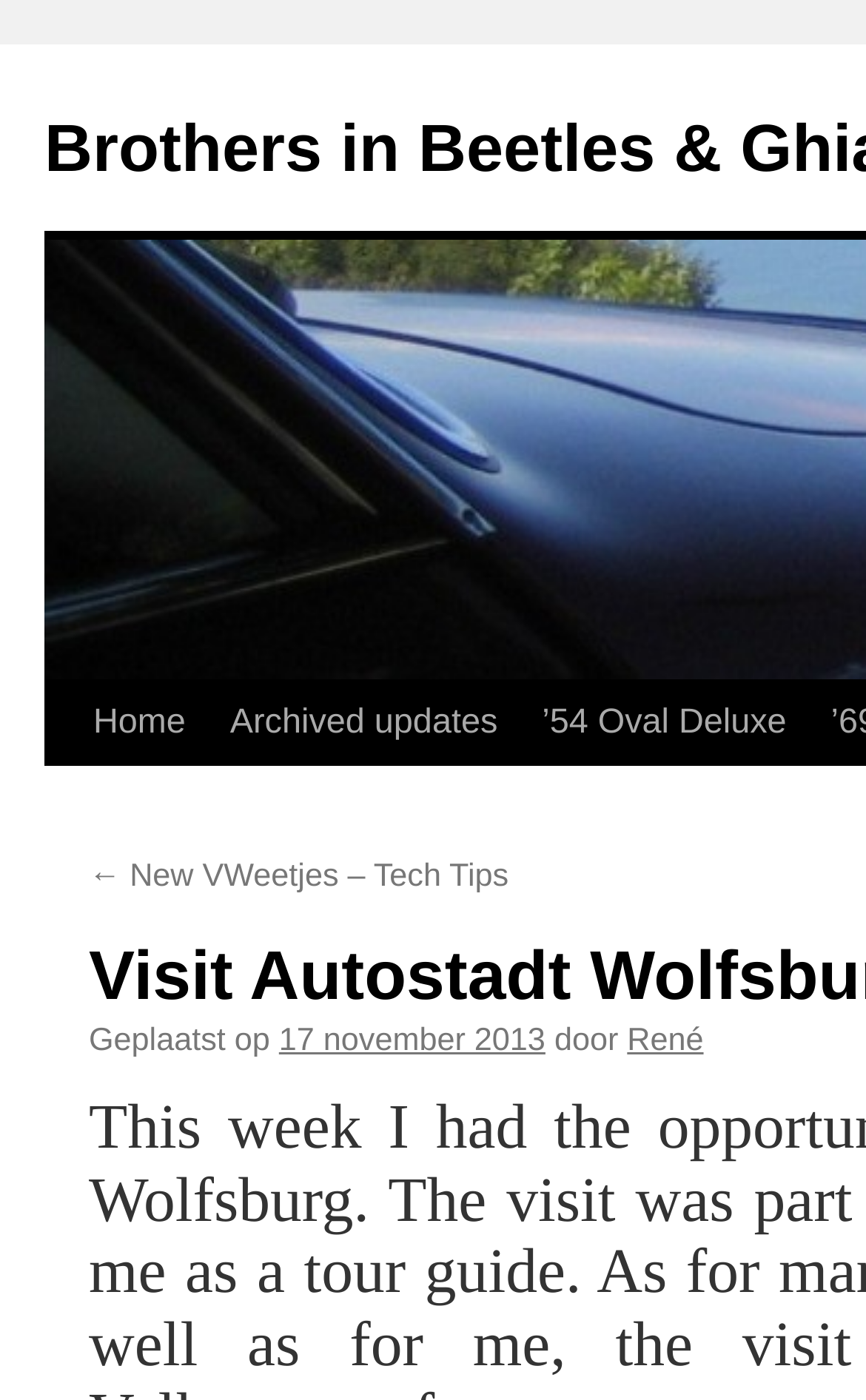What is the text above the '17 november 2013' link?
Look at the screenshot and give a one-word or phrase answer.

Geplaatst op